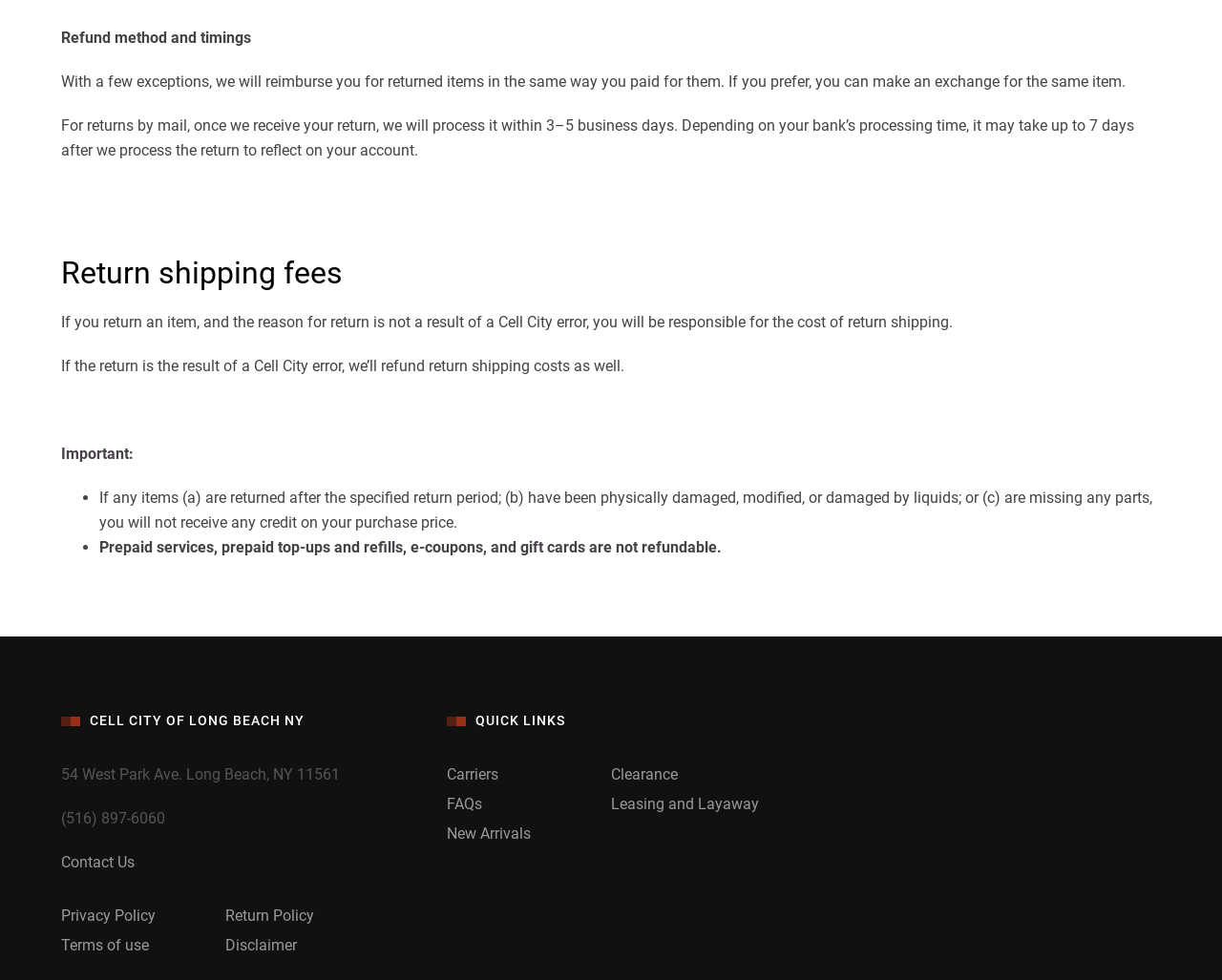Refer to the image and provide a thorough answer to this question:
What is the refund method for returned items?

According to the webpage, 'With a few exceptions, we will reimburse you for returned items in the same way you paid for them.' This indicates that the refund method is the same as the original payment method.